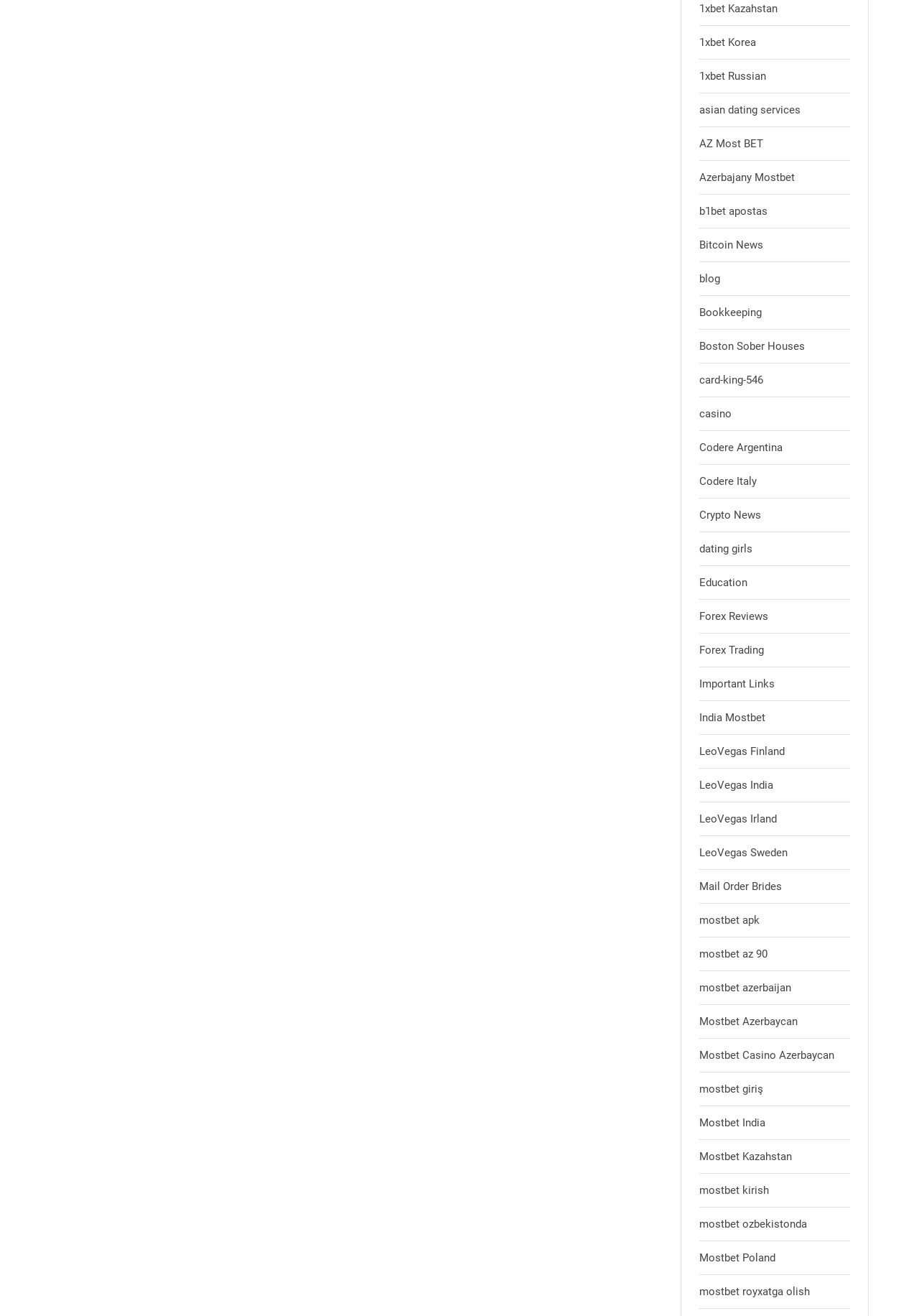What is the common theme among the links?
Using the image, give a concise answer in the form of a single word or short phrase.

Betting and casino